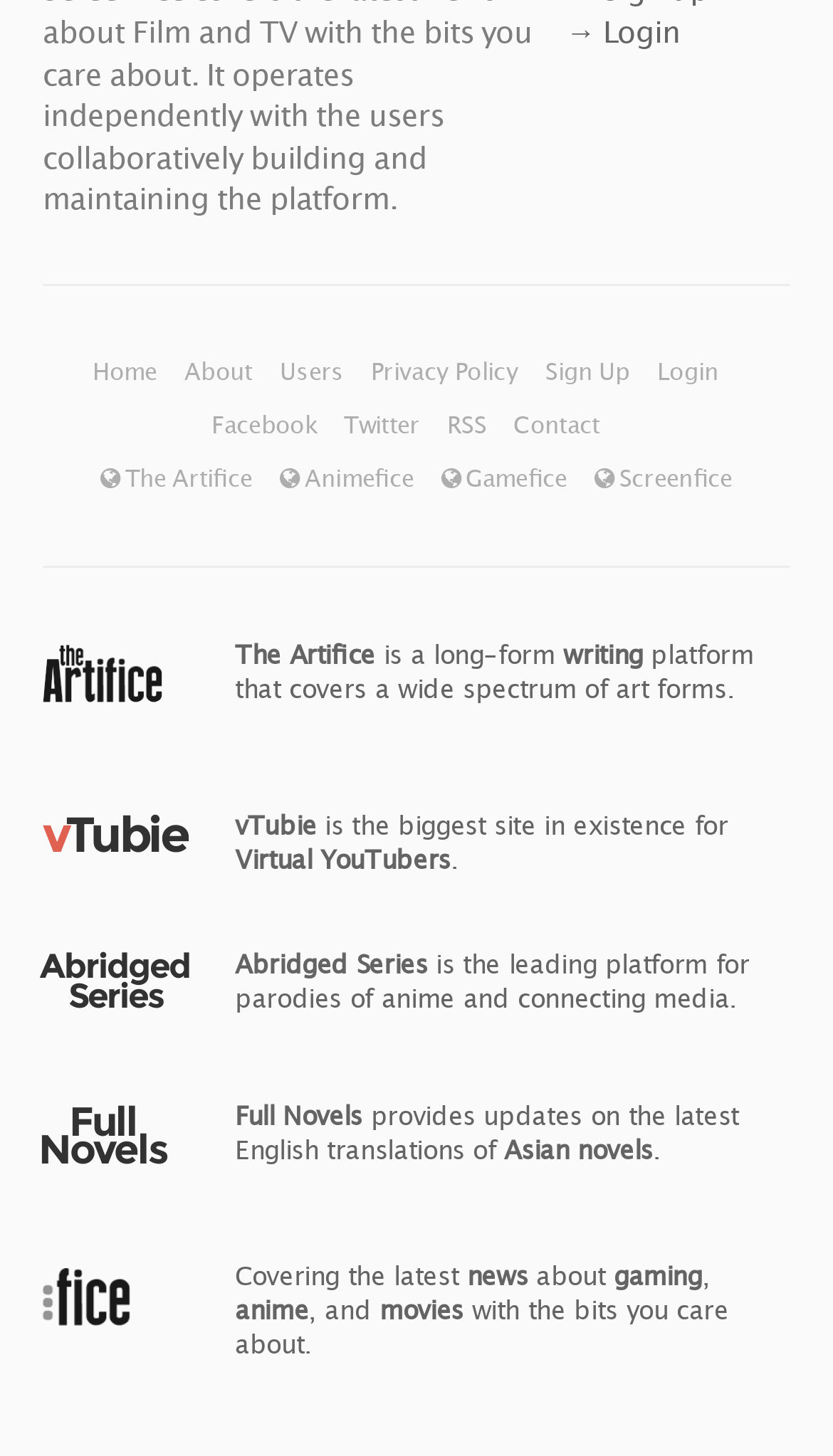Identify the bounding box coordinates necessary to click and complete the given instruction: "Click on Login".

[0.679, 0.009, 0.817, 0.034]